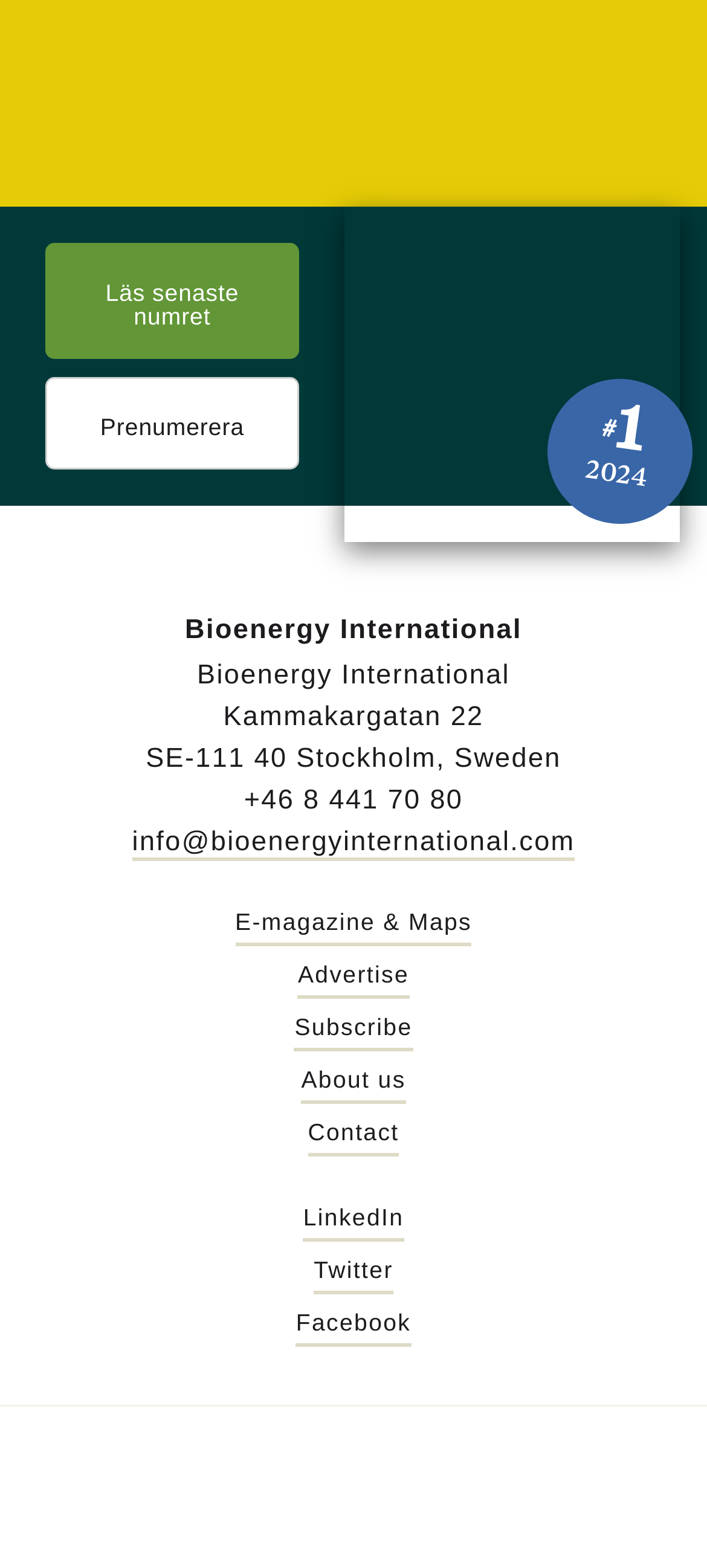What is the company name?
Look at the webpage screenshot and answer the question with a detailed explanation.

The company name can be found in the top-left corner of the webpage, where there is an image with the text 'Bioenergy International'.